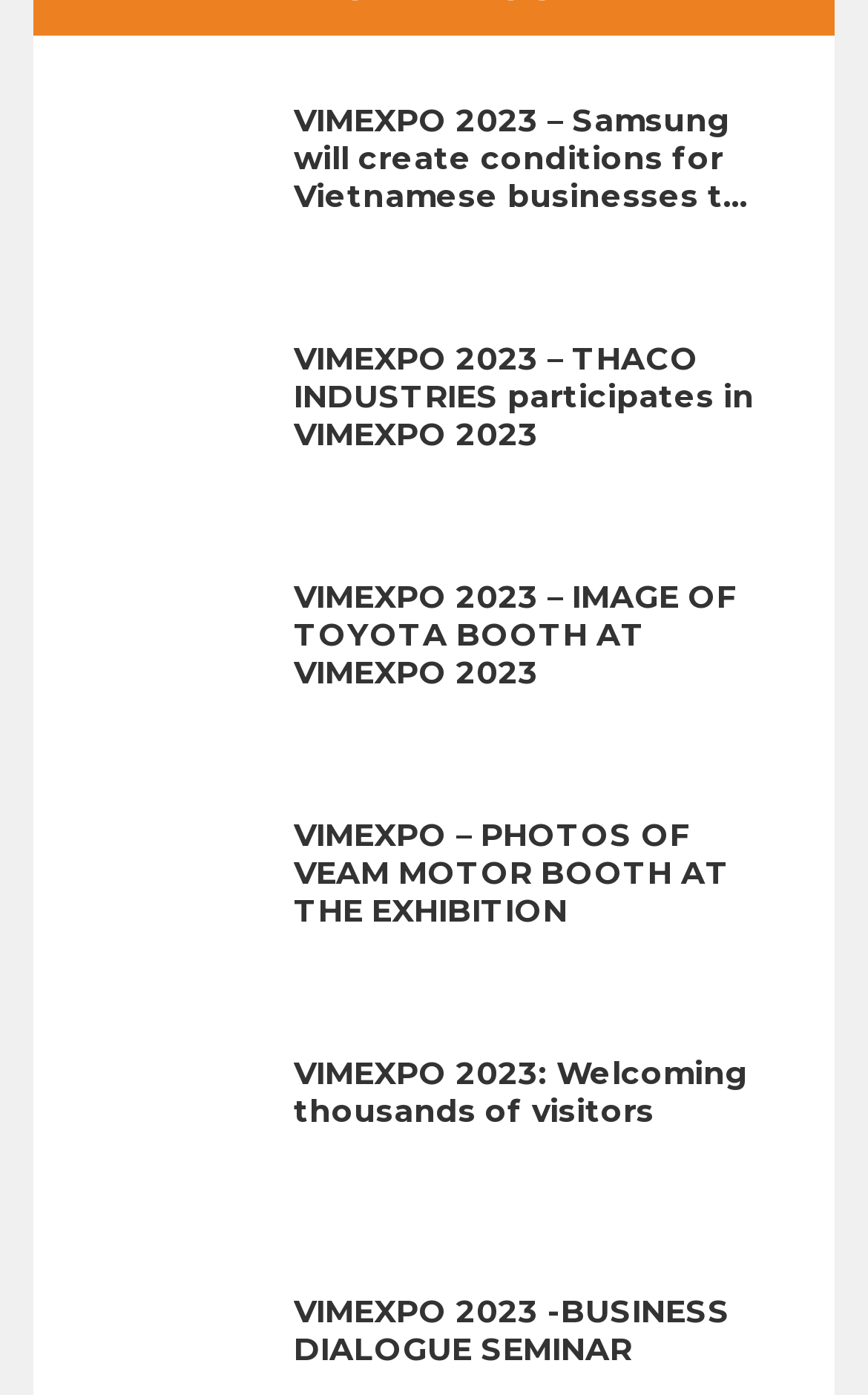Please pinpoint the bounding box coordinates for the region I should click to adhere to this instruction: "Learn about VIMEXPO – PHOTOS OF VEAM MOTOR BOOTH AT THE EXHIBITION".

[0.338, 0.586, 0.885, 0.667]